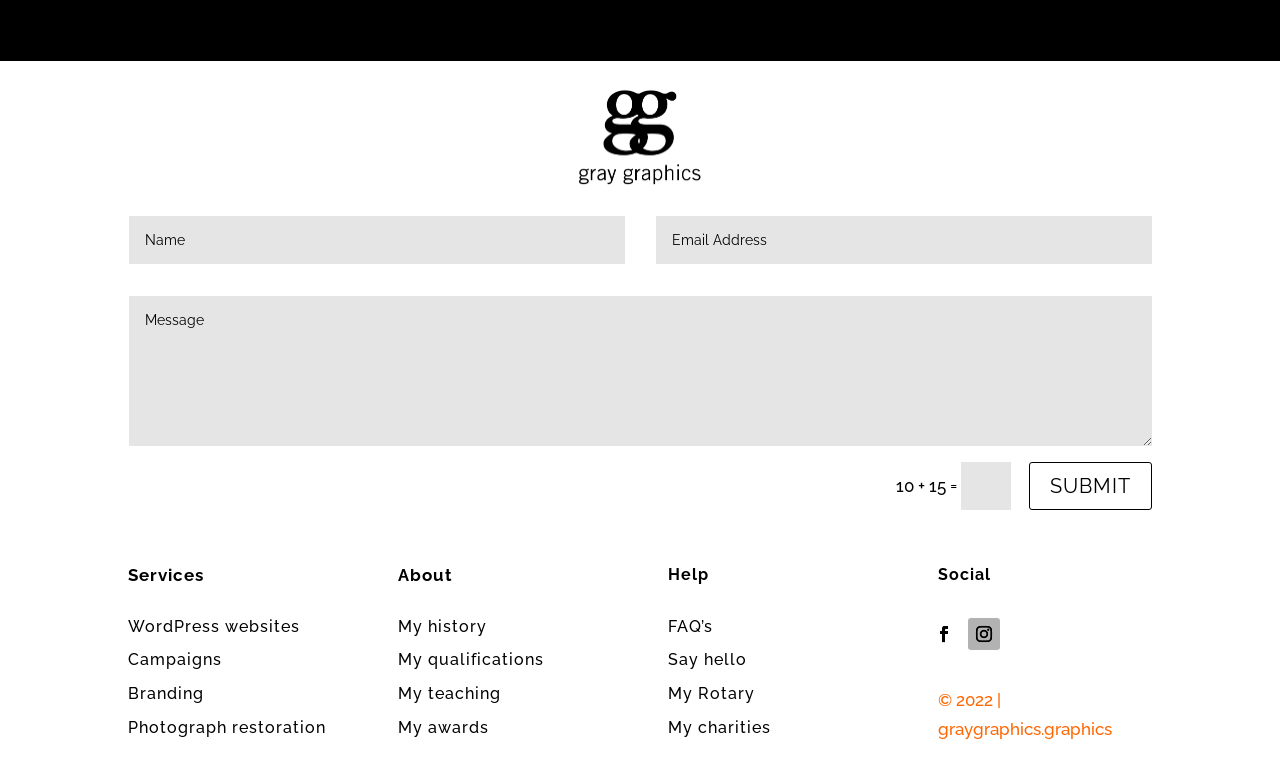Calculate the bounding box coordinates of the UI element given the description: "Ready to Wear".

None